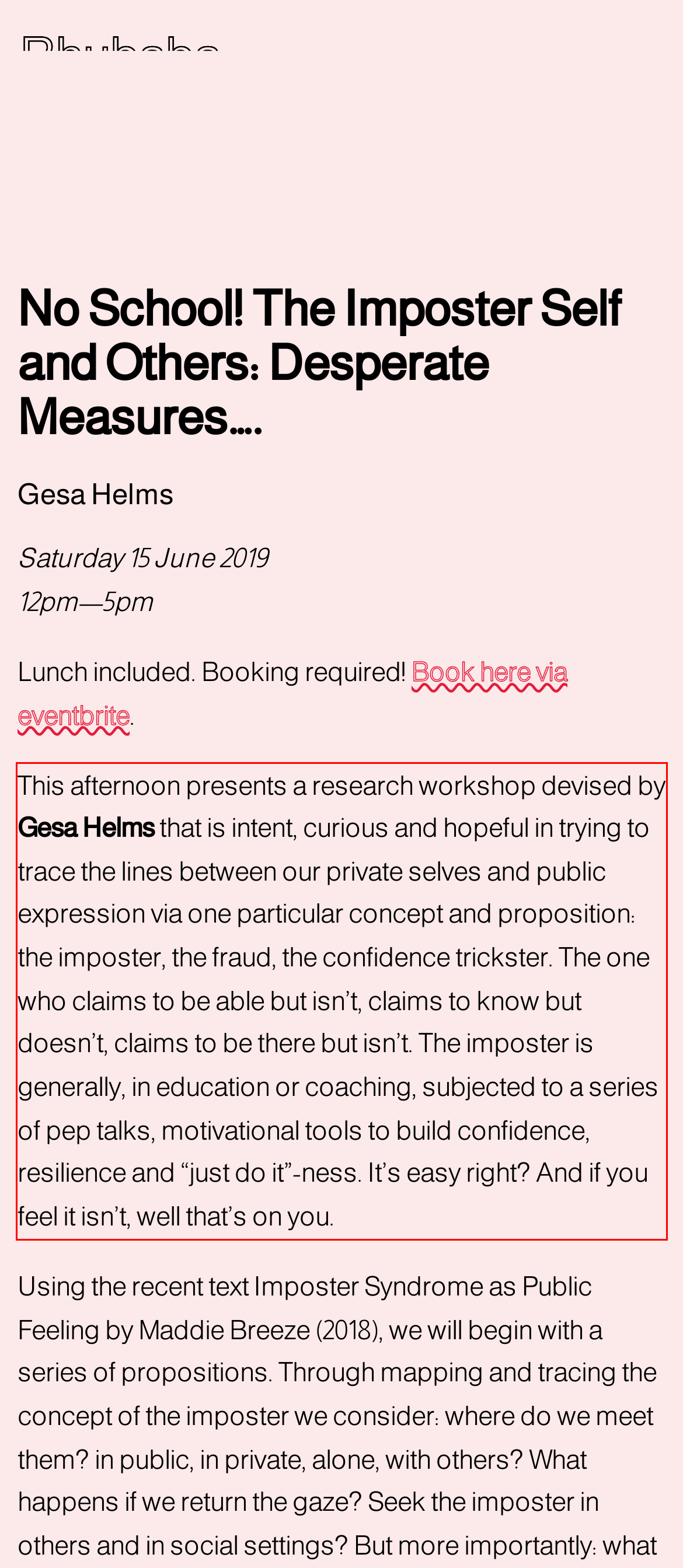You are given a screenshot with a red rectangle. Identify and extract the text within this red bounding box using OCR.

This afternoon presents a research workshop devised by Gesa Helms that is intent, curious and hopeful in trying to trace the lines between our private selves and public expression via one particular concept and proposition: the imposter, the fraud, the confidence trickster. The one who claims to be able but isn’t, claims to know but doesn’t, claims to be there but isn’t. The imposter is generally, in education or coaching, subjected to a series of pep talks, motivational tools to build confidence, resilience and “just do it”-ness. ​It’s easy right? And if you feel it isn’t, well that’s on you.